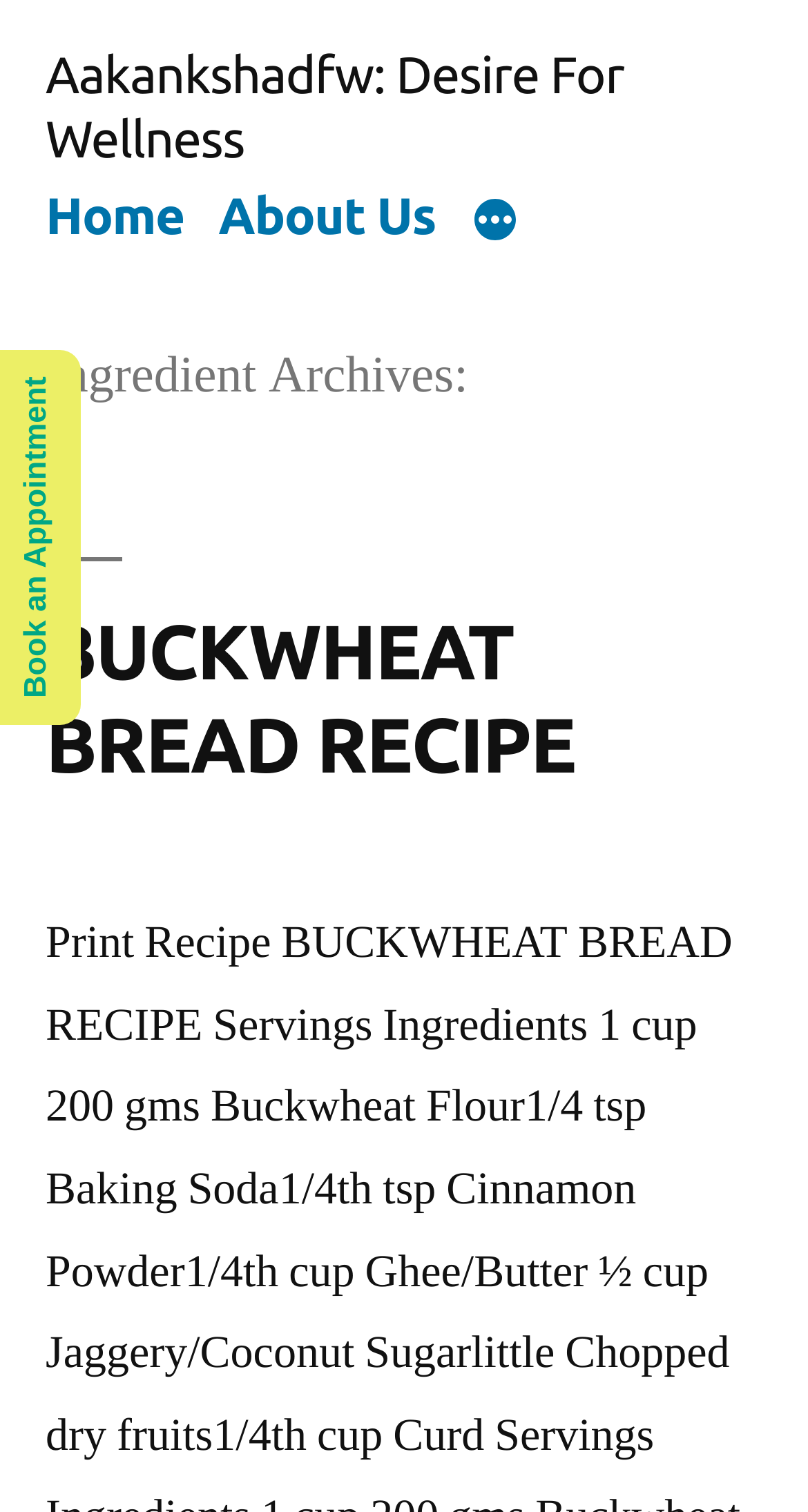What is the top menu item?
Answer with a single word or phrase by referring to the visual content.

Home